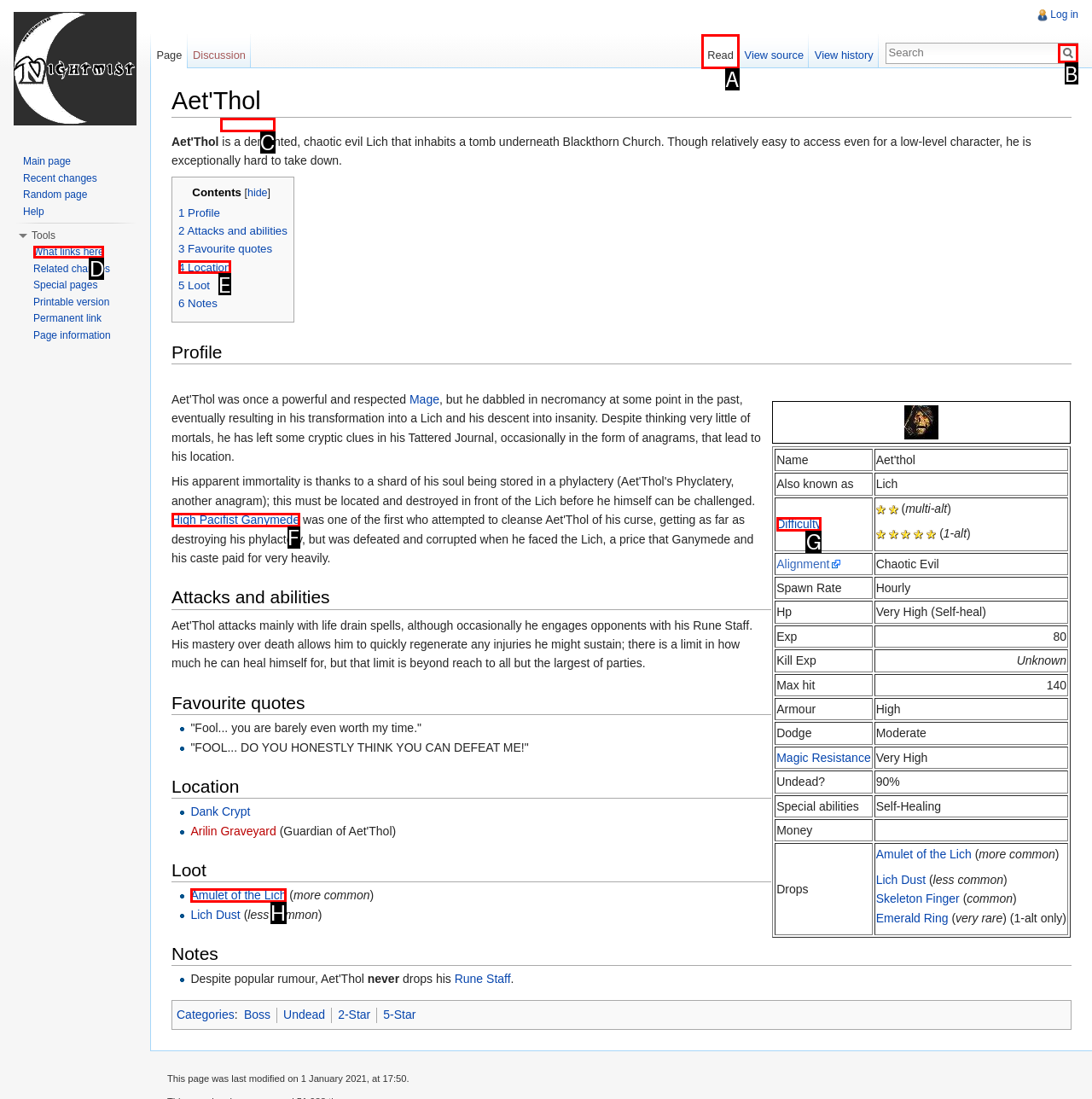Match the option to the description: navigation
State the letter of the correct option from the available choices.

C